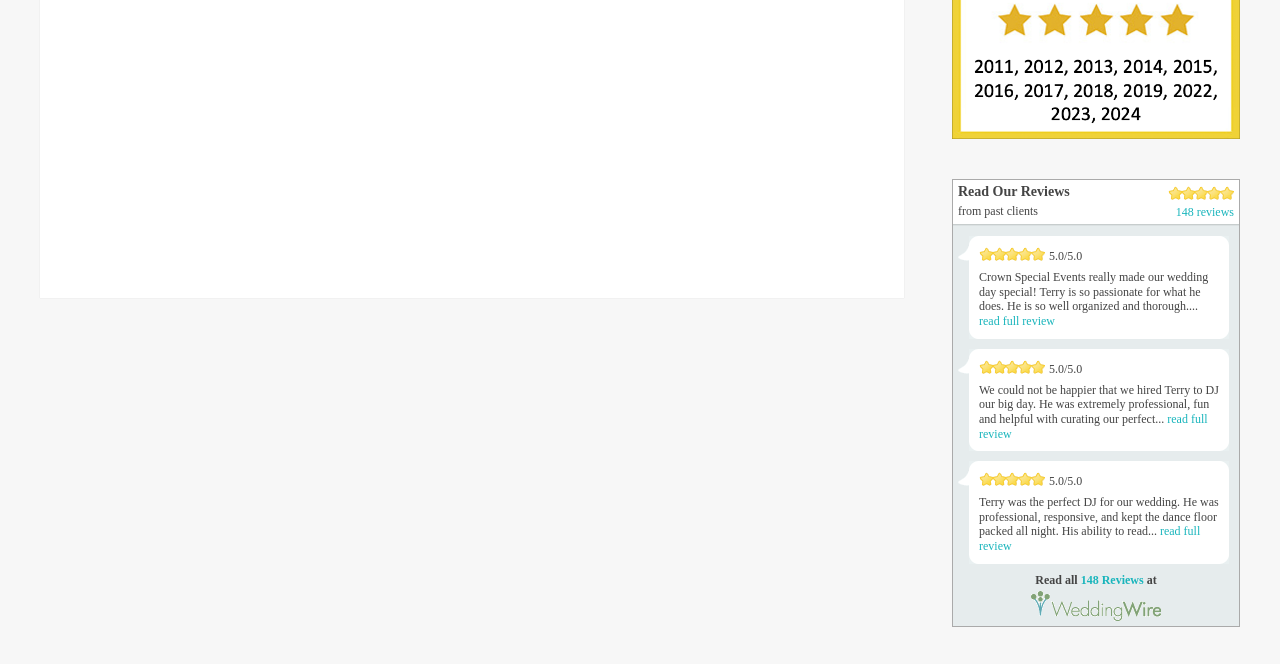Using the description: "read full review", identify the bounding box of the corresponding UI element in the screenshot.

[0.765, 0.62, 0.943, 0.663]